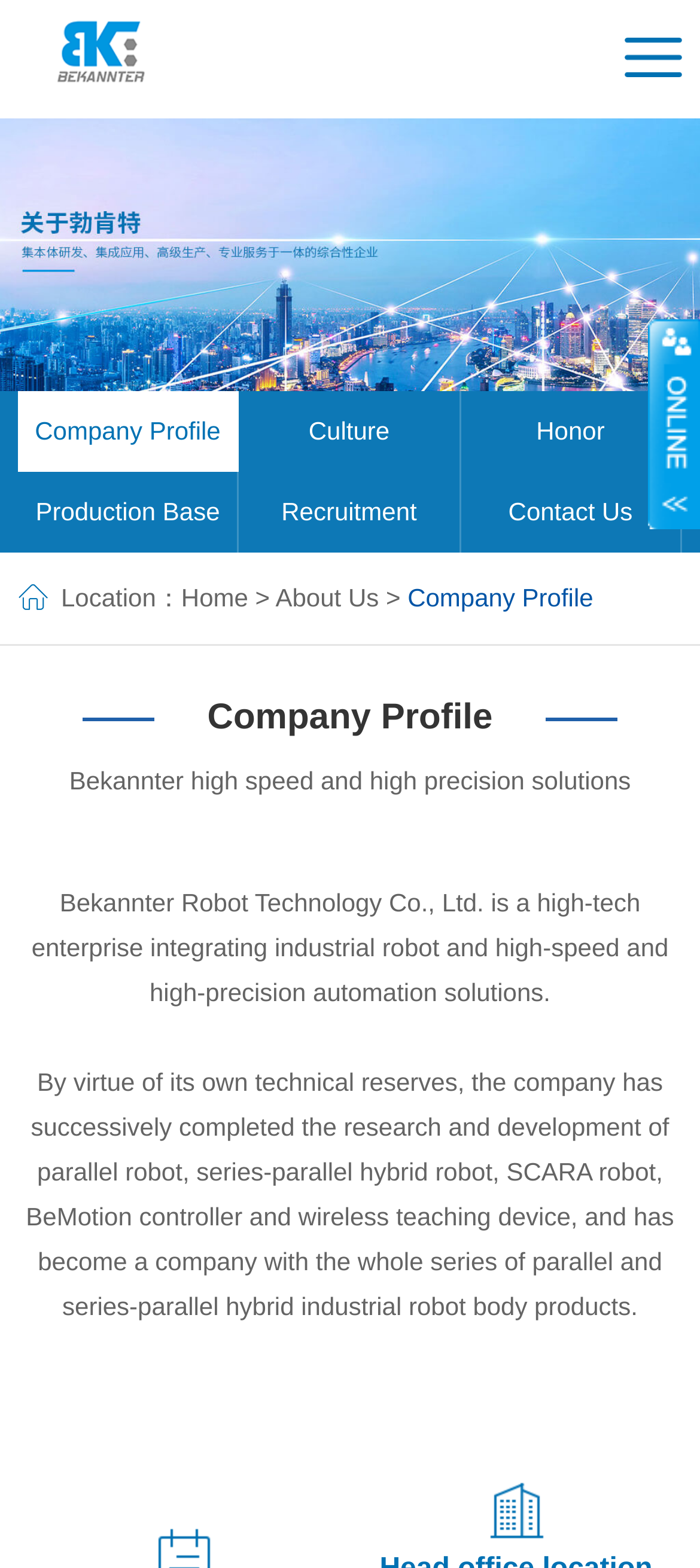Please specify the bounding box coordinates of the clickable region necessary for completing the following instruction: "Go to the Culture page". The coordinates must consist of four float numbers between 0 and 1, i.e., [left, top, right, bottom].

[0.342, 0.25, 0.658, 0.301]